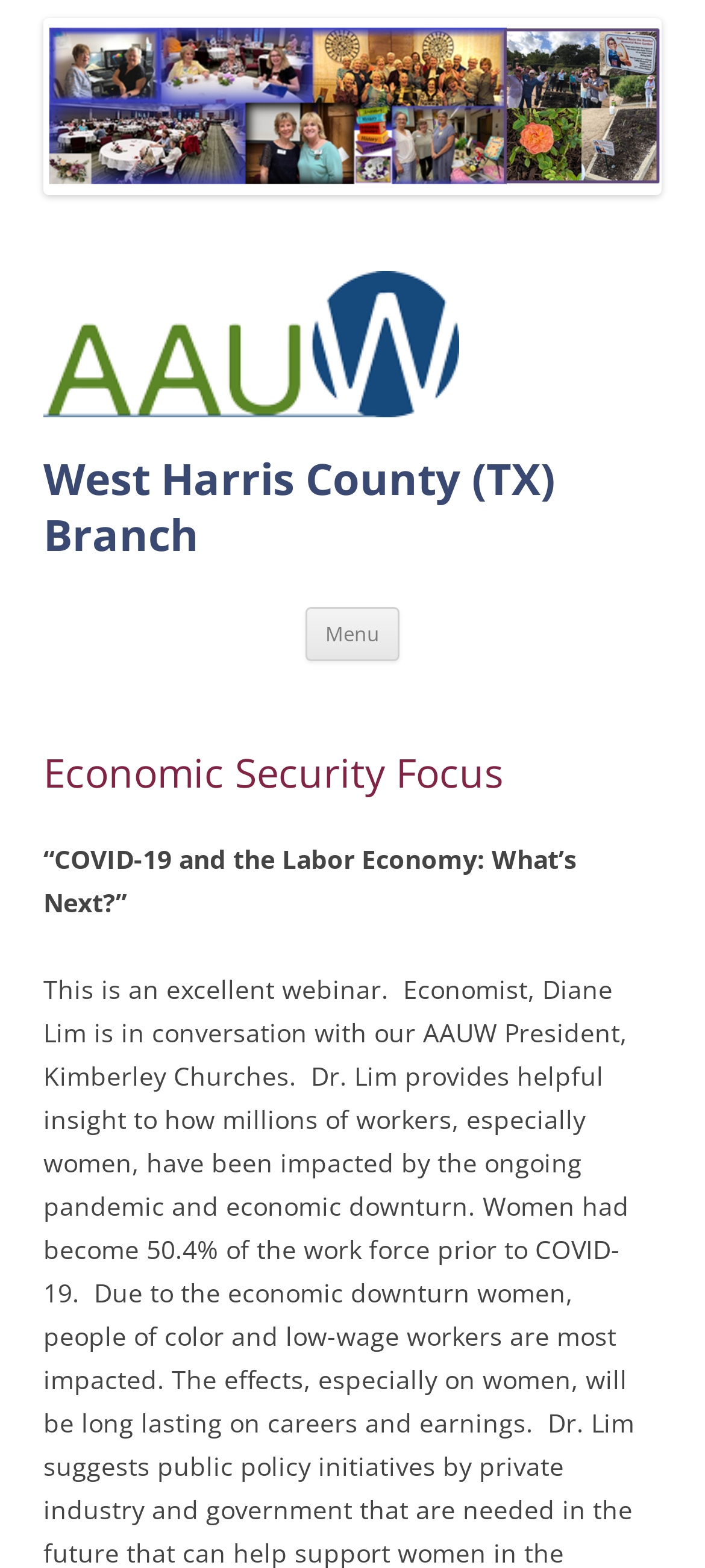What is the name of the branch?
Provide a detailed answer to the question using information from the image.

I found the answer by looking at the heading element with the text 'West Harris County (TX) Branch' which is a child of the root element.